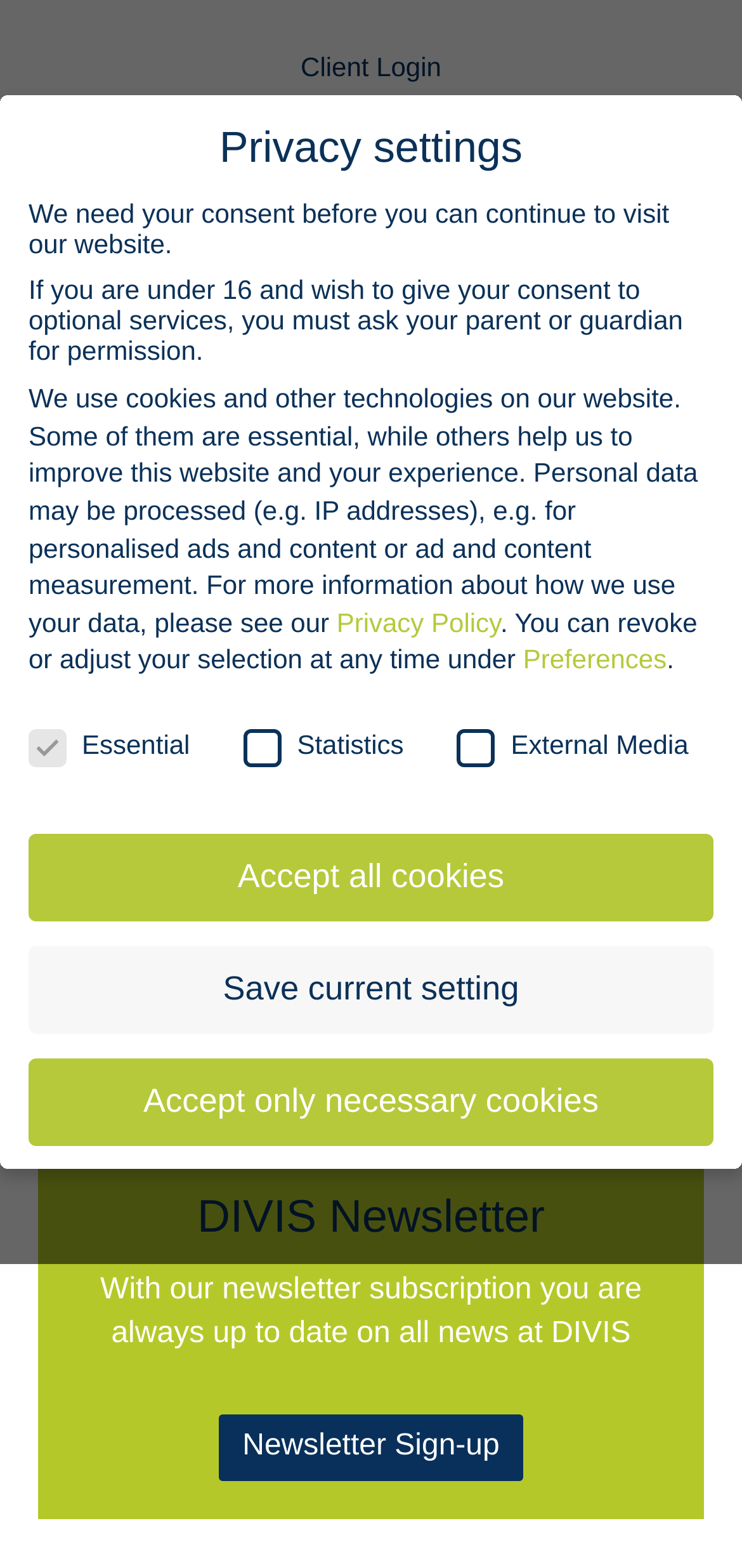What type of content is available in the archive?
By examining the image, provide a one-word or phrase answer.

Latest News, Product Tips, Worth Knowing